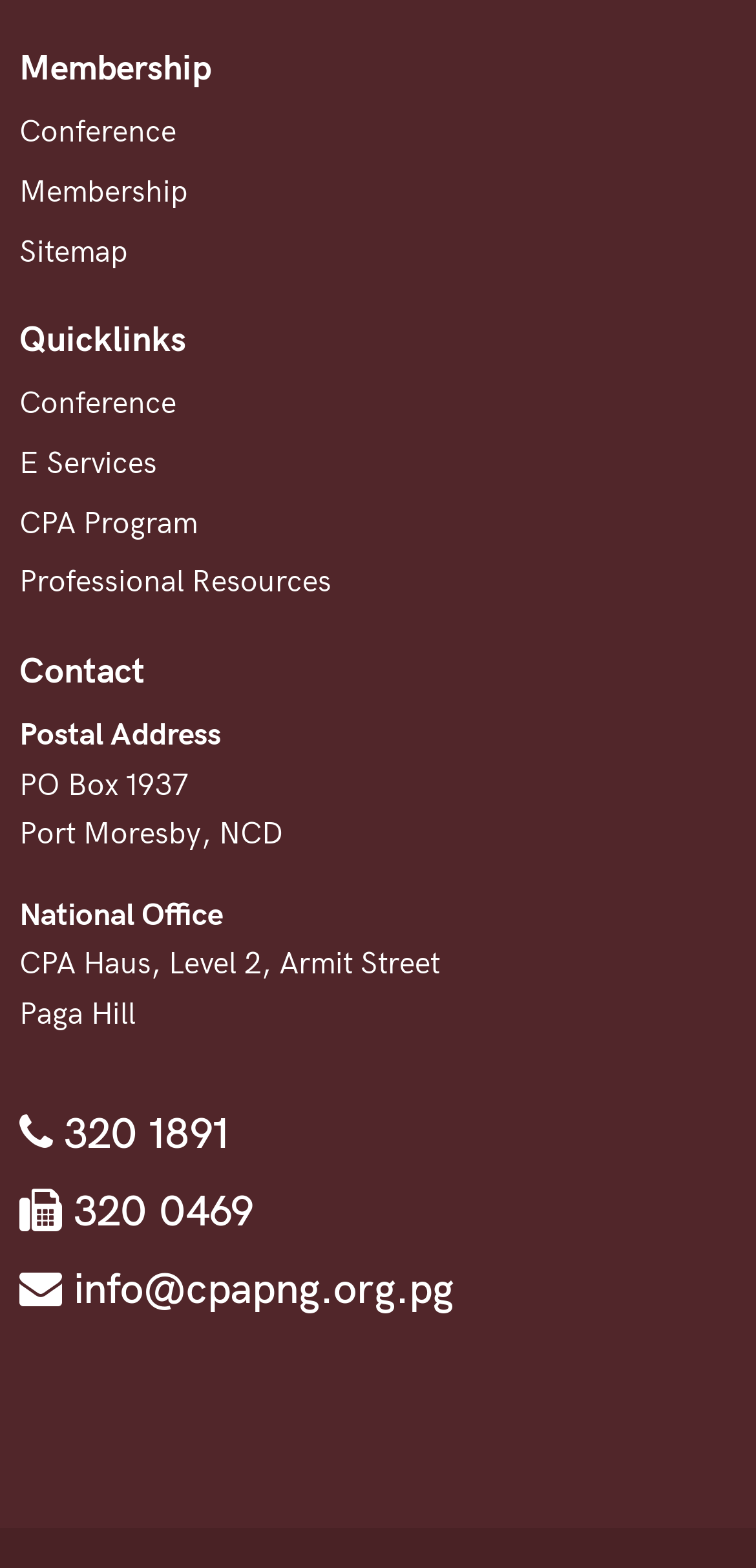Please look at the image and answer the question with a detailed explanation: What is the postal address of the National Office?

I found the heading 'Contact' and then looked for the static text 'Postal Address' which is followed by the address 'PO Box 1937'.